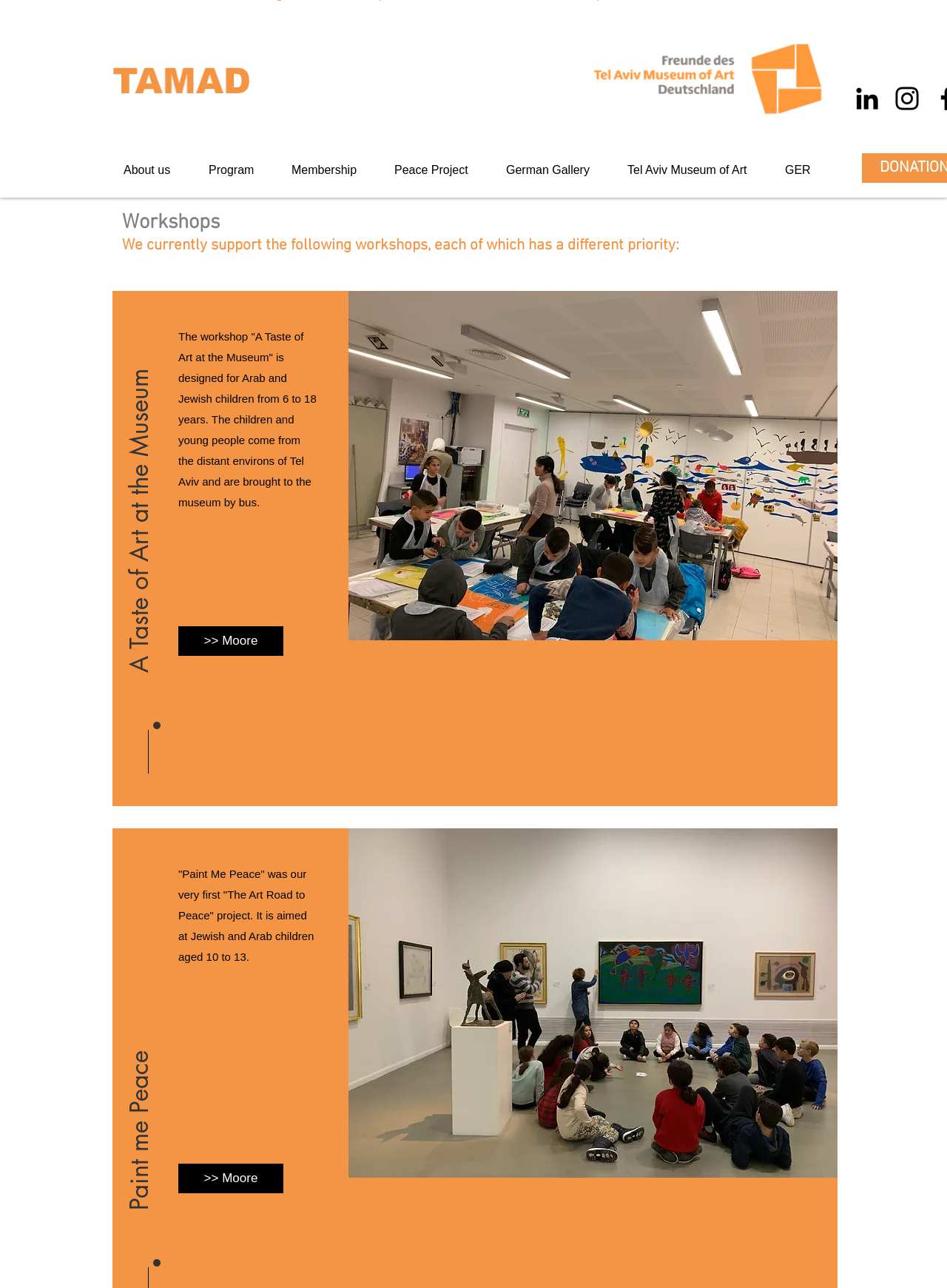Determine the bounding box coordinates of the clickable element to complete this instruction: "Go to About us page". Provide the coordinates in the format of four float numbers between 0 and 1, [left, top, right, bottom].

[0.119, 0.119, 0.209, 0.145]